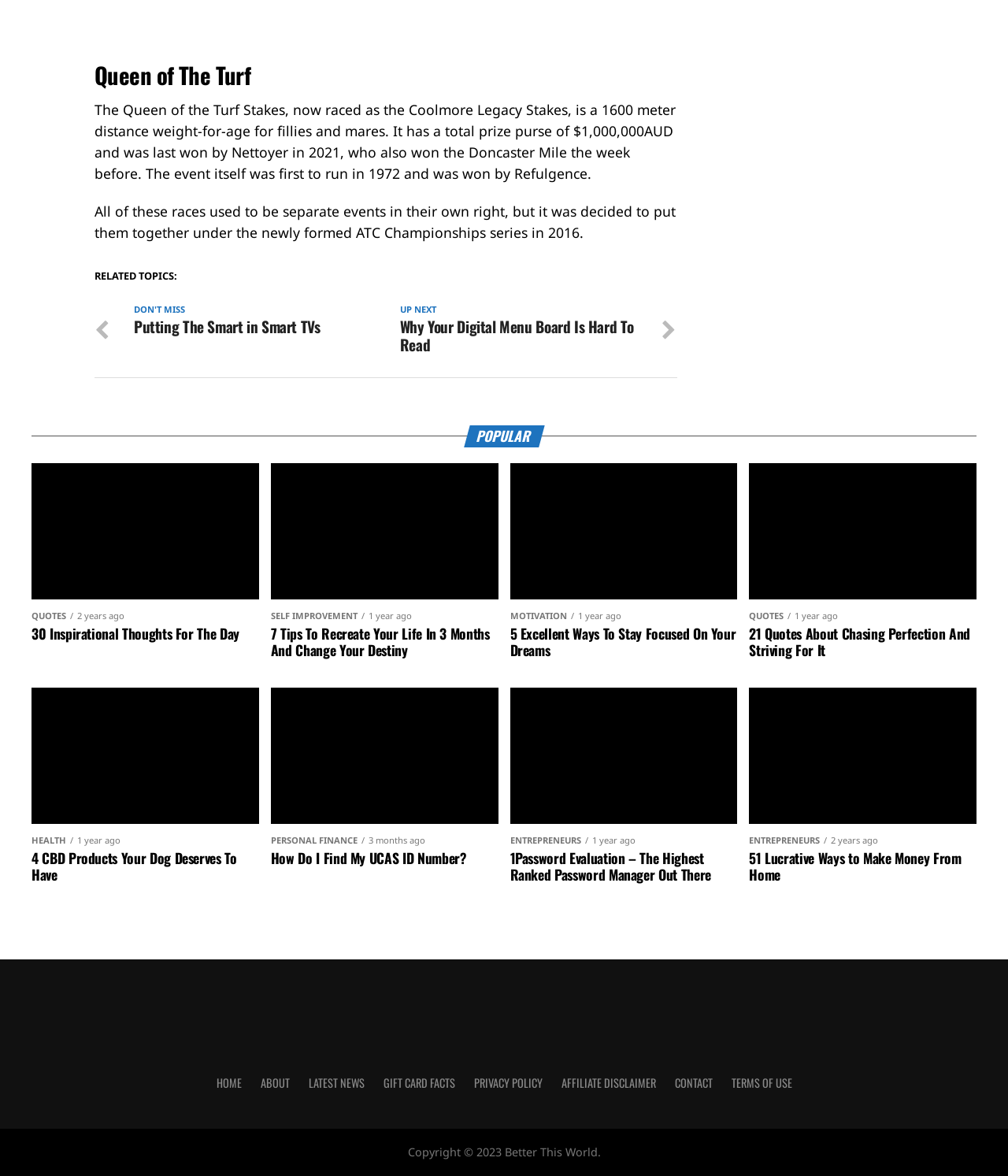Please respond to the question using a single word or phrase:
What is the name of the stakes race?

Queen of the Turf